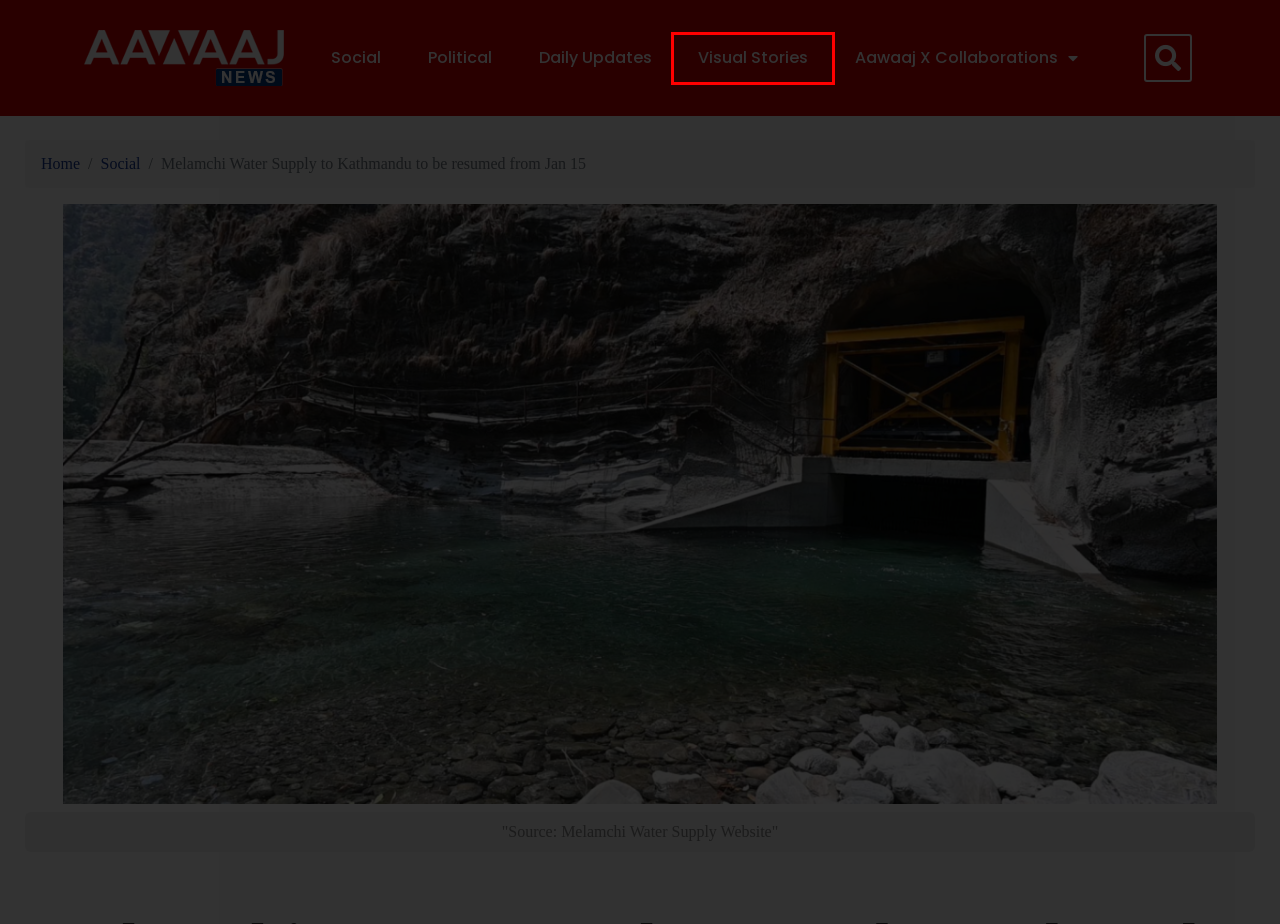After examining the screenshot of a webpage with a red bounding box, choose the most accurate webpage description that corresponds to the new page after clicking the element inside the red box. Here are the candidates:
A. Social and Political News | AawaajNews
B. Political news of Nepal | AawaajNews
C. Visual Stories Archives | AawaajNews
D. Daily Updates Archives | AawaajNews
E. Aawaaj X Collaborations | AawaajNews
F. Privacy Policy | AawaajNews
G. CIB issues arrest warrants for 20 individuals in connection with Bal Mandir land scam | AawaajNews
H. Social Development News | AawaajNews

C